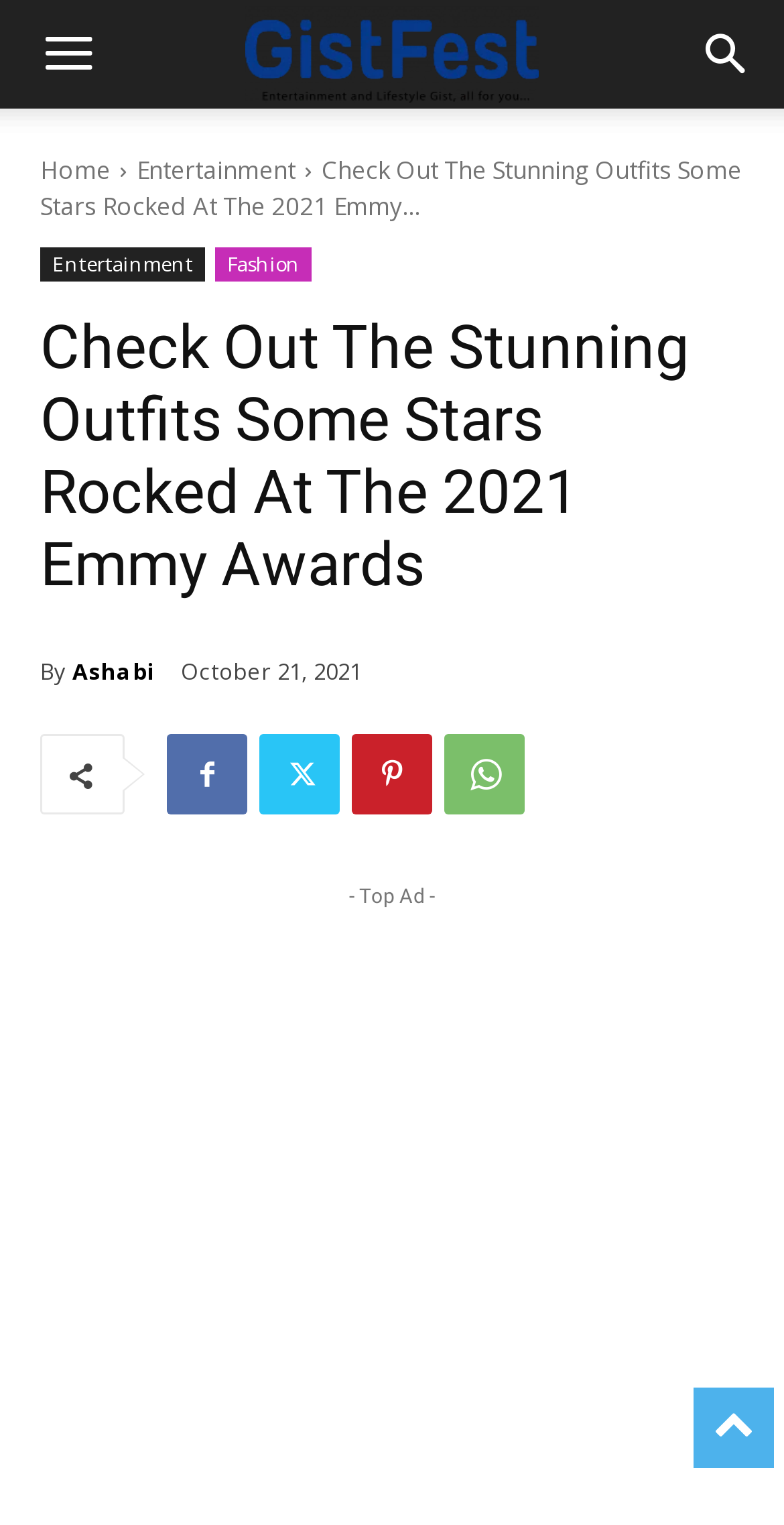Locate the bounding box coordinates of the element I should click to achieve the following instruction: "Read the article about the 2021 Emmy Awards".

[0.051, 0.204, 0.949, 0.394]